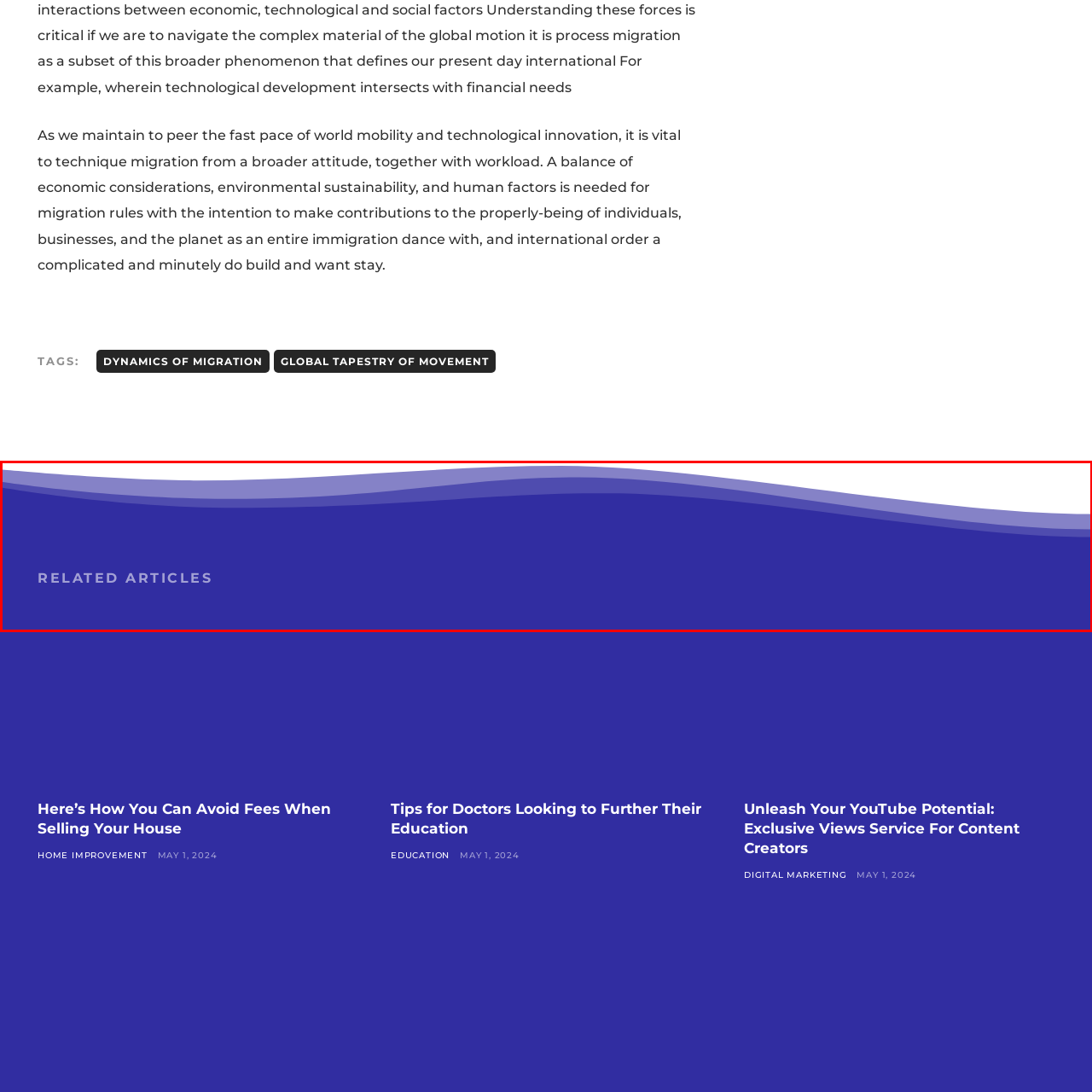View the image highlighted in red and provide one word or phrase: What is the purpose of the 'RELATED ARTICLES' text?

To invite readers to explore additional content